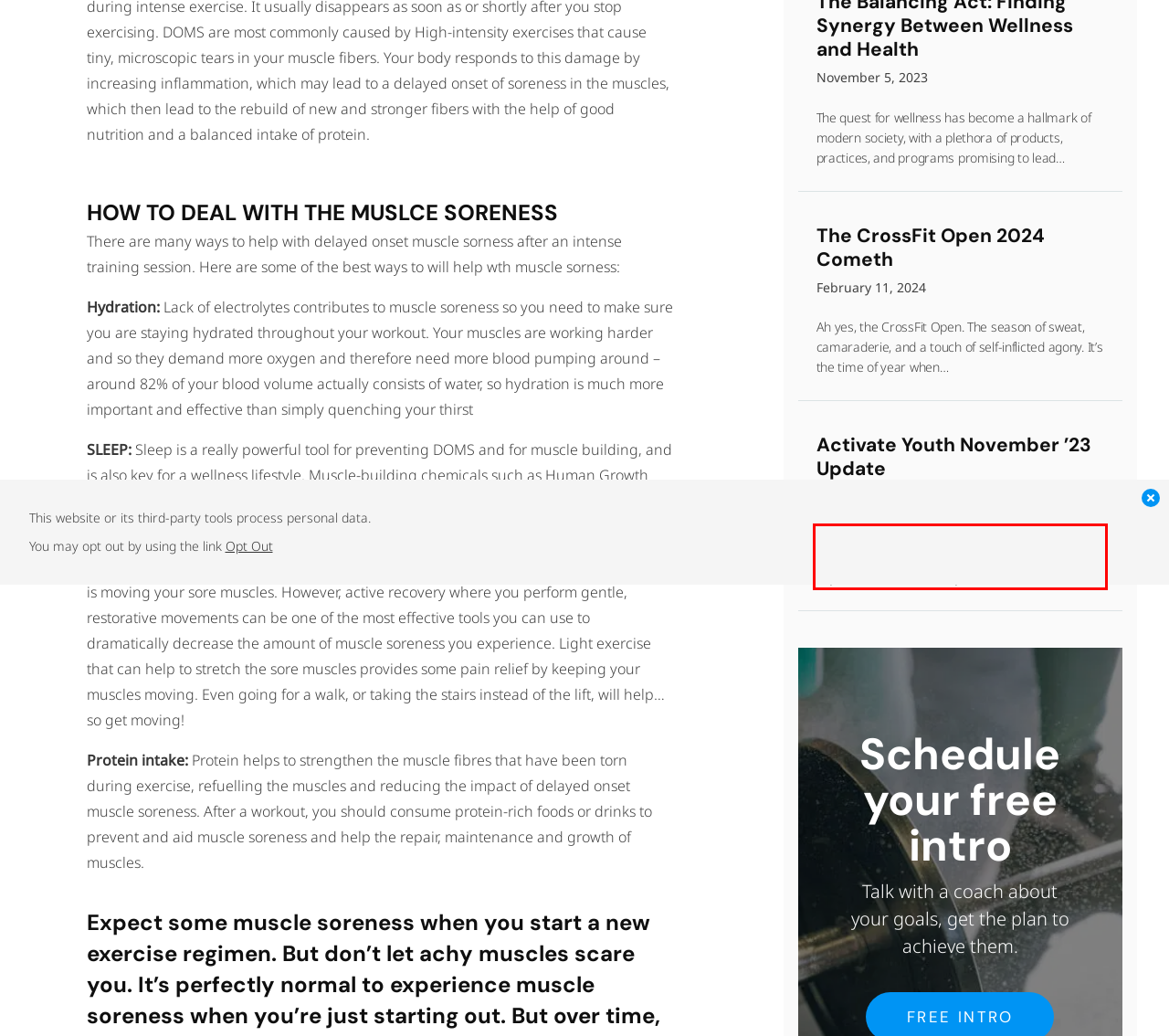You have a screenshot of a webpage with a red bounding box. Identify and extract the text content located inside the red bounding box.

Hey folks, Coach Ty here with your monthly Activate Youth Program monthly mailer. Does anyone else feel like this year is…